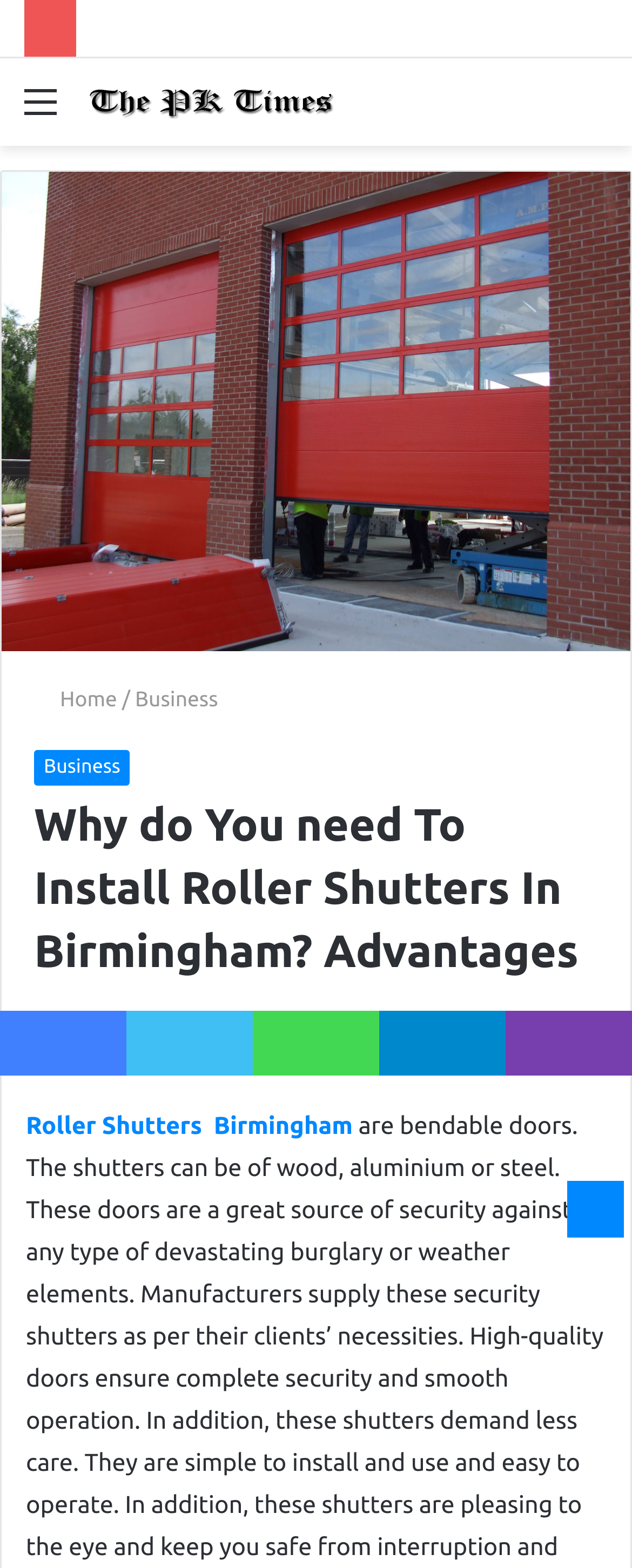Pinpoint the bounding box coordinates of the clickable area necessary to execute the following instruction: "Search for something". The coordinates should be given as four float numbers between 0 and 1, namely [left, top, right, bottom].

[0.91, 0.05, 0.962, 0.096]